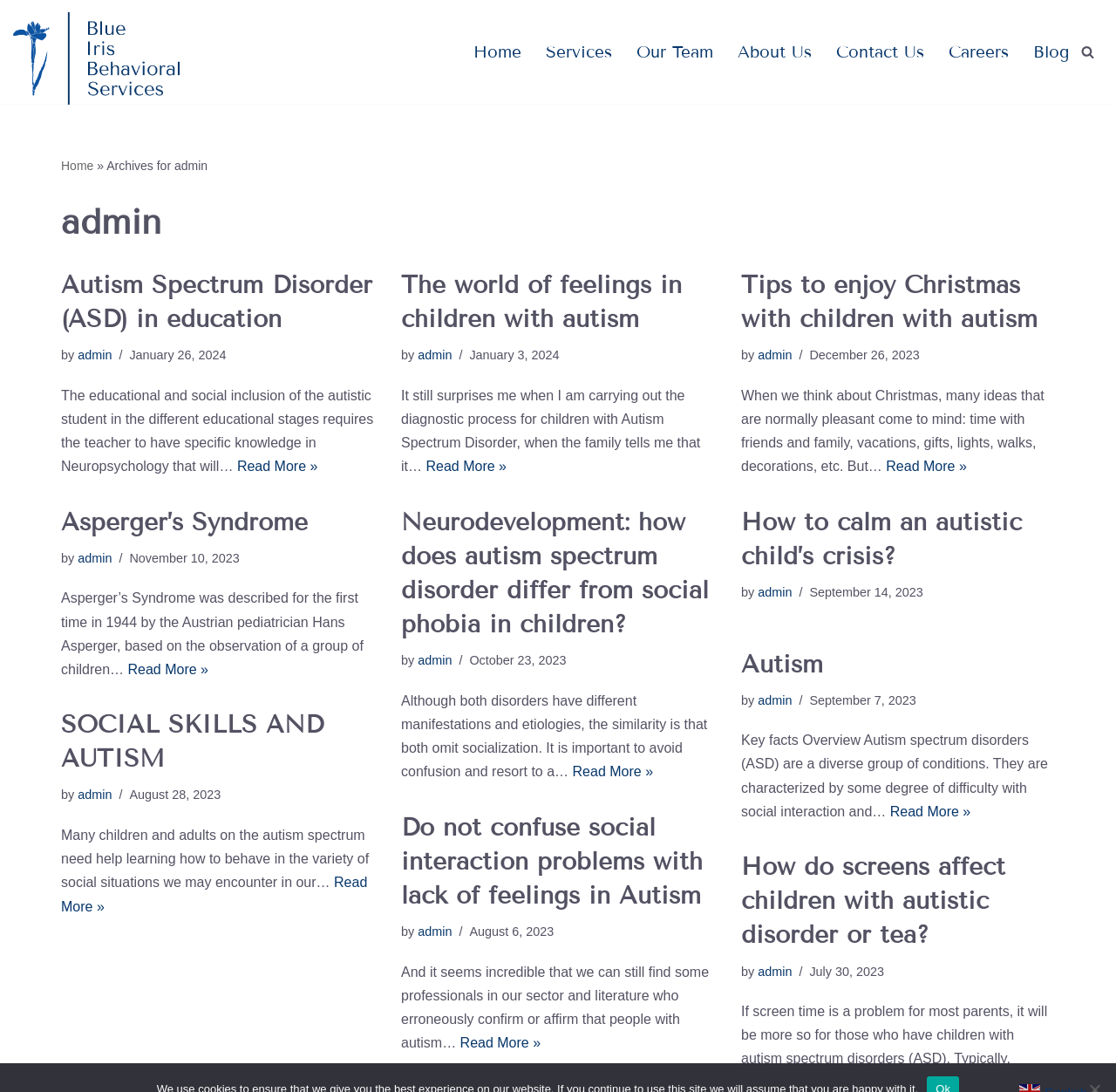Create an elaborate caption for the webpage.

This webpage is about Blue Iris Behavioral Services, with a focus on autism and related topics. At the top, there is a link to skip to the content and a navigation menu with links to various pages, including Home, Services, Our Team, About Us, Contact Us, Careers, and Blog.

Below the navigation menu, there are several articles listed, each with a heading, author, date, and a brief summary. The articles are arranged in a grid-like structure, with three columns. The headings of the articles include "Autism Spectrum Disorder (ASD) in education", "The world of feelings in children with autism", "Tips to enjoy Christmas with children with autism", "Asperger’s Syndrome", "Neurodevelopment: how does autism spectrum disorder differ from social phobia in children?", "How to calm an autistic child’s crisis?", "Autism", and "SOCIAL SKILLS AND AUTISM".

Each article has a link to read more, and some of them have images. The author of all the articles is "admin". The dates of the articles range from September 7, 2023, to January 26, 2024. The summaries of the articles provide a brief overview of the topics, including the importance of teacher knowledge in neuropsychology, the emotional lives of children with autism, and strategies for enjoying Christmas with autistic children.

At the top right corner, there is a search link and a magnifying glass icon.